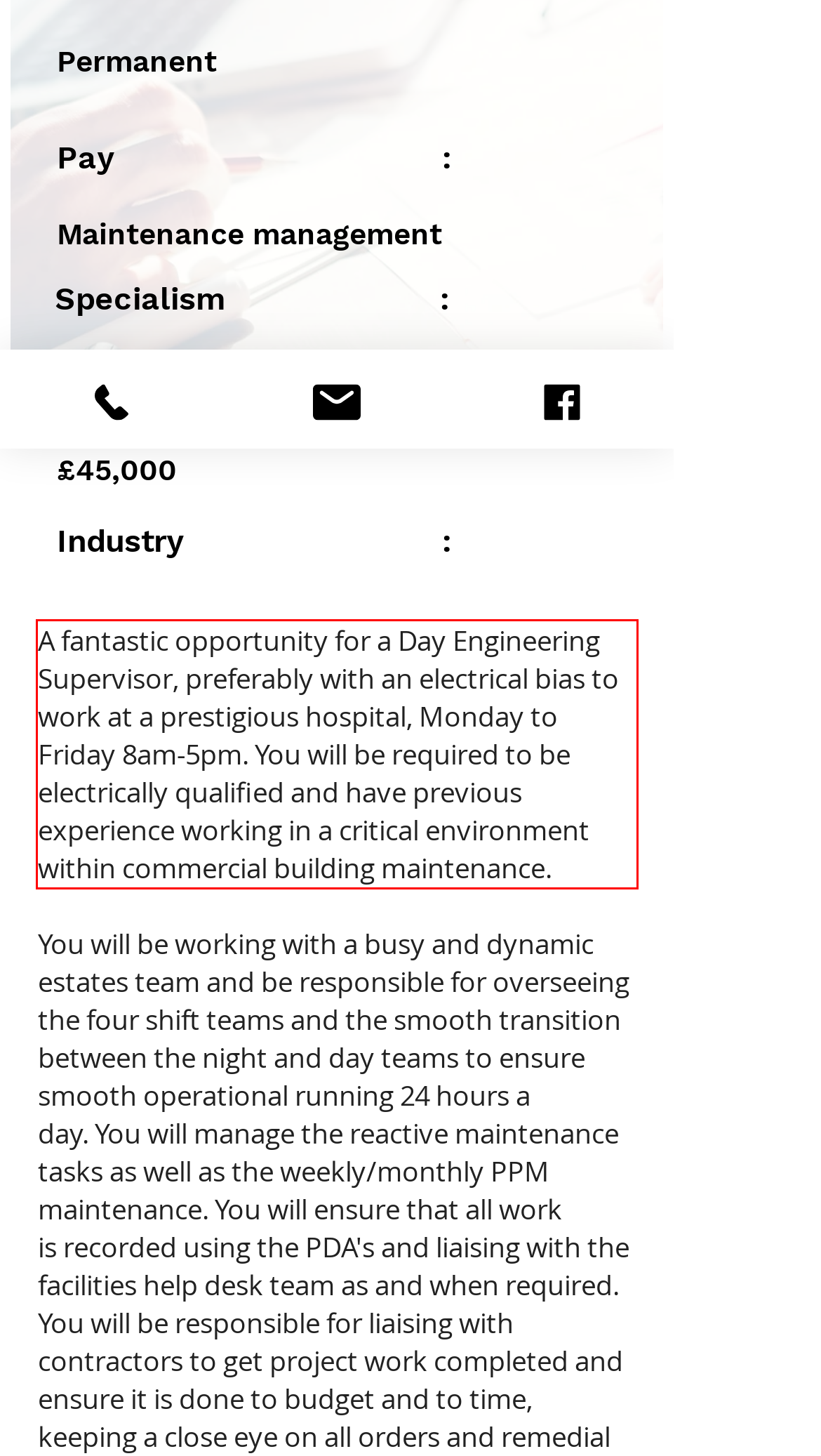Given a screenshot of a webpage with a red bounding box, please identify and retrieve the text inside the red rectangle.

A fantastic opportunity for a Day Engineering Supervisor, preferably with an electrical bias to work at a prestigious hospital, Monday to Friday 8am-5pm. You will be required to be electrically qualified and have previous experience working in a critical environment within commercial building maintenance.